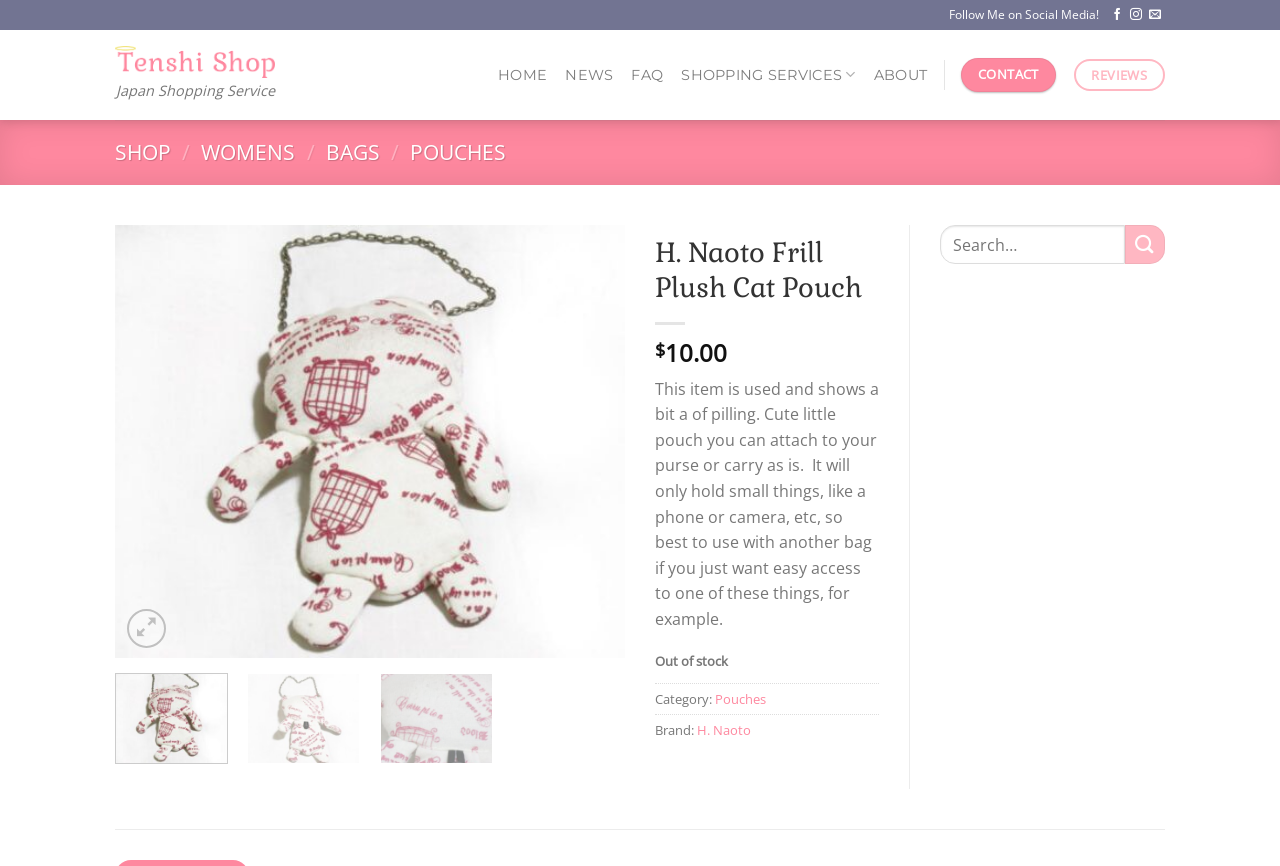Please determine the bounding box coordinates of the element to click in order to execute the following instruction: "Discover the Leading Vending Machine Company in Arlington for Your Business Success". The coordinates should be four float numbers between 0 and 1, specified as [left, top, right, bottom].

None